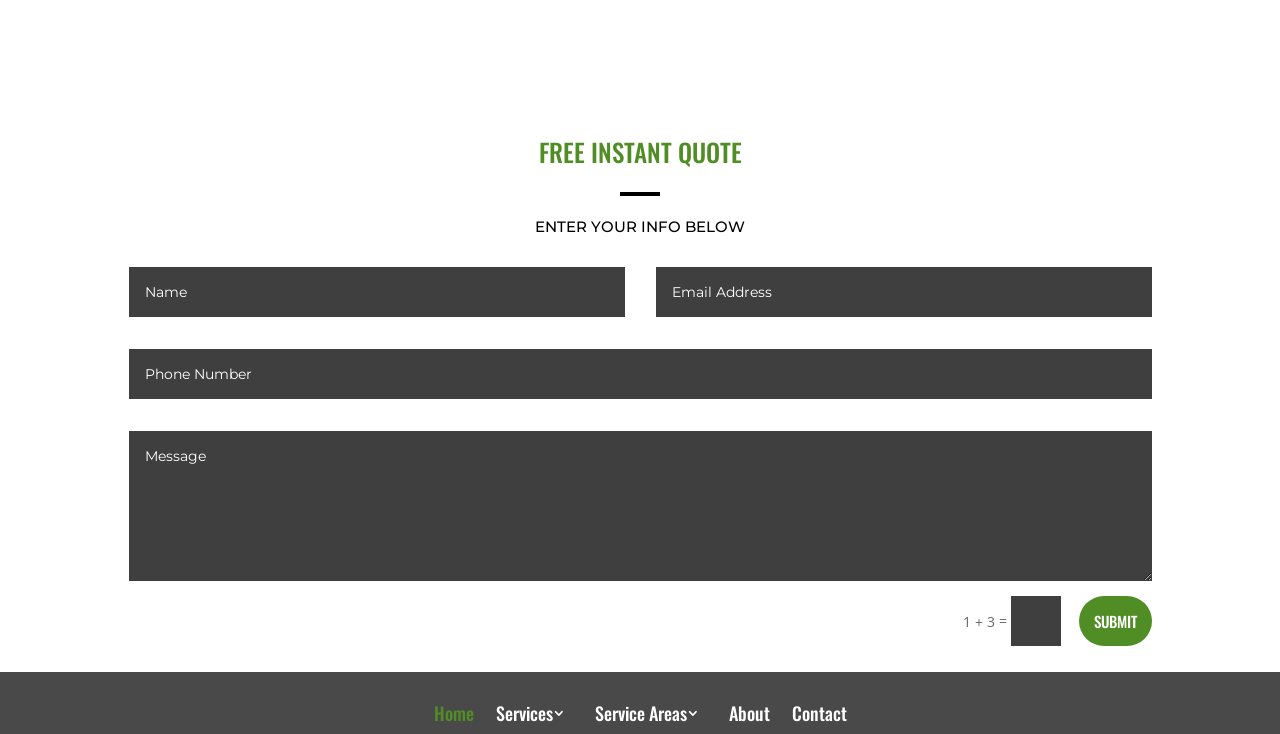Determine the bounding box coordinates of the clickable region to follow the instruction: "Get a free instant quote".

[0.421, 0.182, 0.579, 0.232]